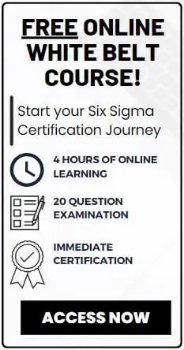Provide a brief response to the question below using a single word or phrase: 
How many questions are in the examination?

20